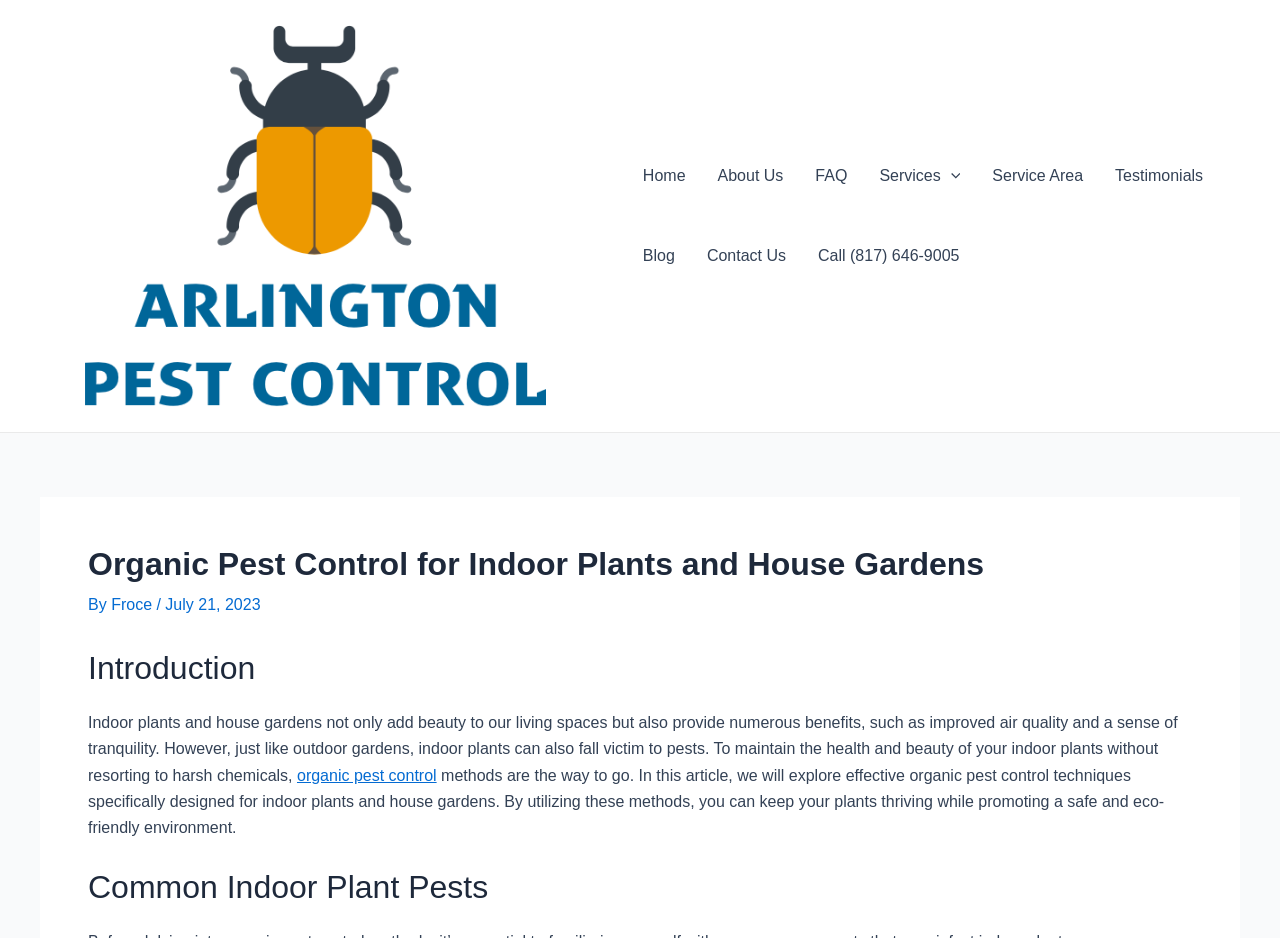Construct a thorough caption encompassing all aspects of the webpage.

The webpage is about organic pest control for indoor plants and house gardens. At the top left corner, there is a logo of Arlington Pest Control, Texas, which is also a clickable link. Next to the logo, there is a navigation menu with links to various sections of the website, including Home, About Us, FAQ, Services, Service Area, Testimonials, Blog, and Contact Us. The navigation menu is followed by a call-to-action link to call a phone number.

Below the navigation menu, there is a header section with a heading that reads "Organic Pest Control for Indoor Plants and House Gardens". The header section also includes the author's name, "Froce", and the date "July 21, 2023".

The main content of the webpage is divided into sections, starting with an introduction that discusses the benefits of indoor plants and house gardens, as well as the importance of using organic pest control methods to maintain their health and beauty. The introduction is followed by a section titled "Common Indoor Plant Pests", which suggests that the webpage will explore effective organic pest control techniques for indoor plants and house gardens.

Throughout the webpage, there are no images other than the logo of Arlington Pest Control, Texas, and a small icon for the menu toggle button. The overall layout is organized, with clear headings and concise text, making it easy to navigate and read.